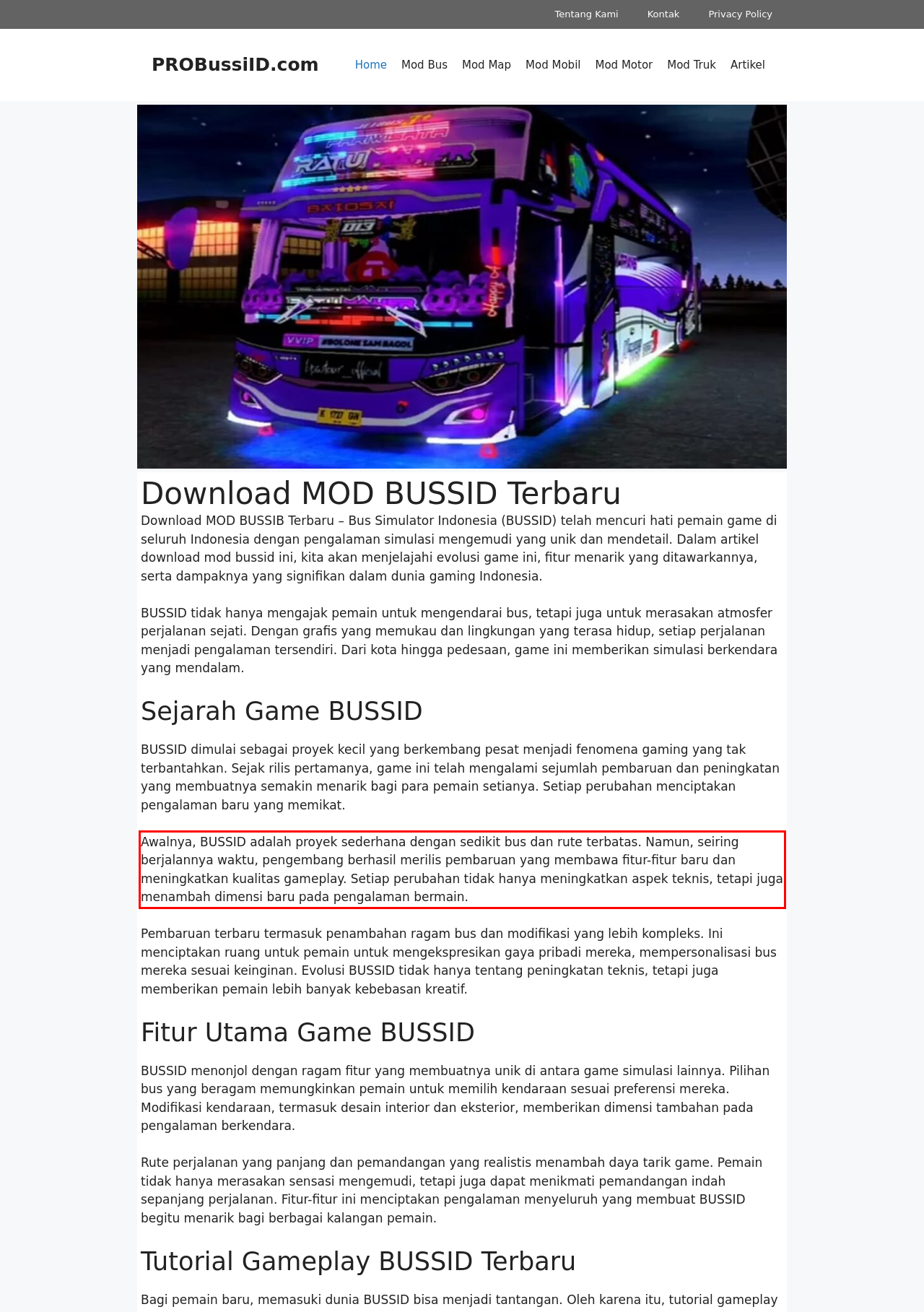You are presented with a screenshot containing a red rectangle. Extract the text found inside this red bounding box.

Awalnya, BUSSID adalah proyek sederhana dengan sedikit bus dan rute terbatas. Namun, seiring berjalannya waktu, pengembang berhasil merilis pembaruan yang membawa fitur-fitur baru dan meningkatkan kualitas gameplay. Setiap perubahan tidak hanya meningkatkan aspek teknis, tetapi juga menambah dimensi baru pada pengalaman bermain.